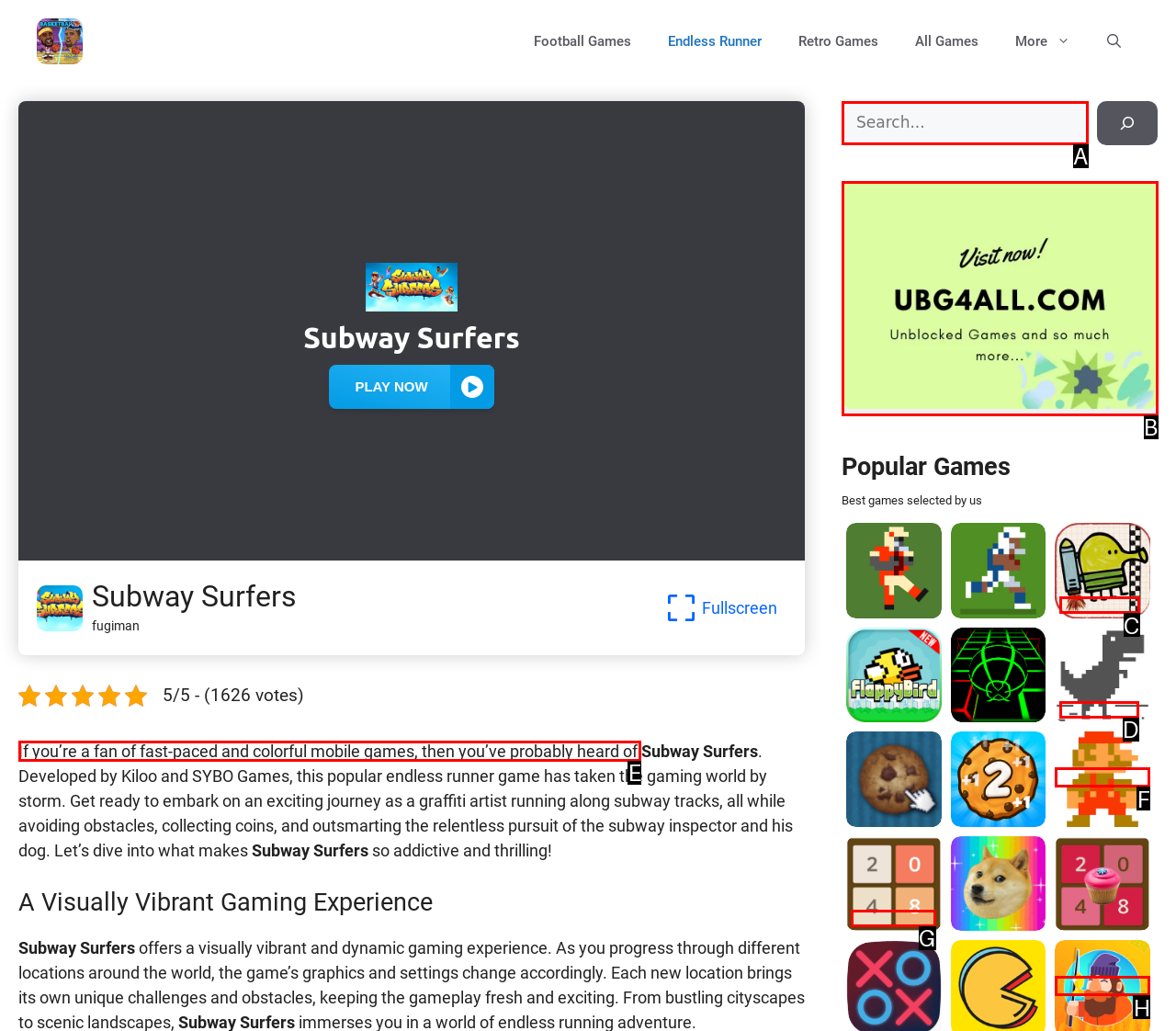Select the proper UI element to click in order to perform the following task: Read about Subway Surfers. Indicate your choice with the letter of the appropriate option.

E